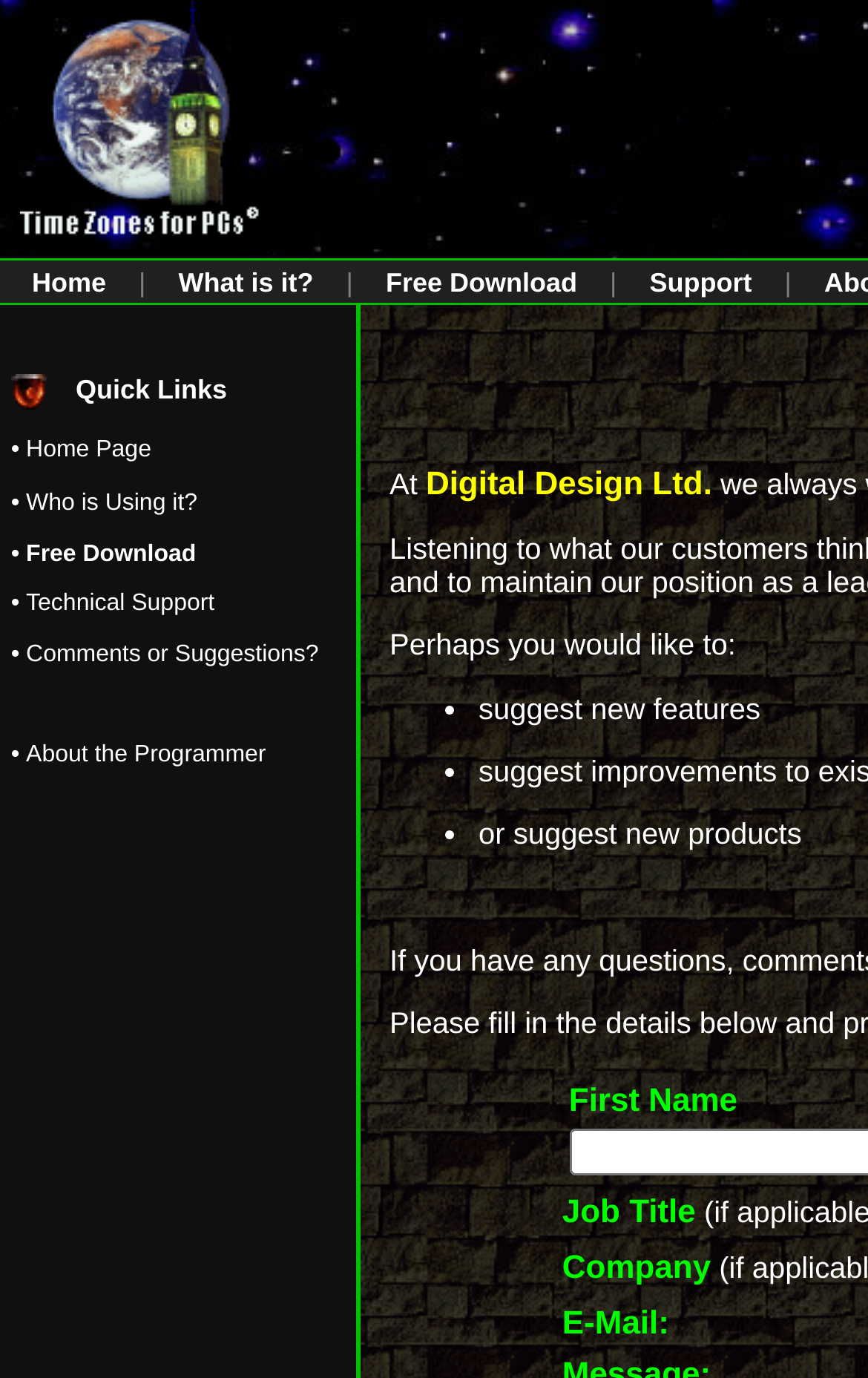Based on what you see in the screenshot, provide a thorough answer to this question: What is the purpose of the gridcell section?

The gridcell section appears to be a collection of quick links, as indicated by the StaticText element 'Quick Links'. This section provides shortcuts to various pages or resources, such as the Home Page, Who is Using it?, and Free Download.